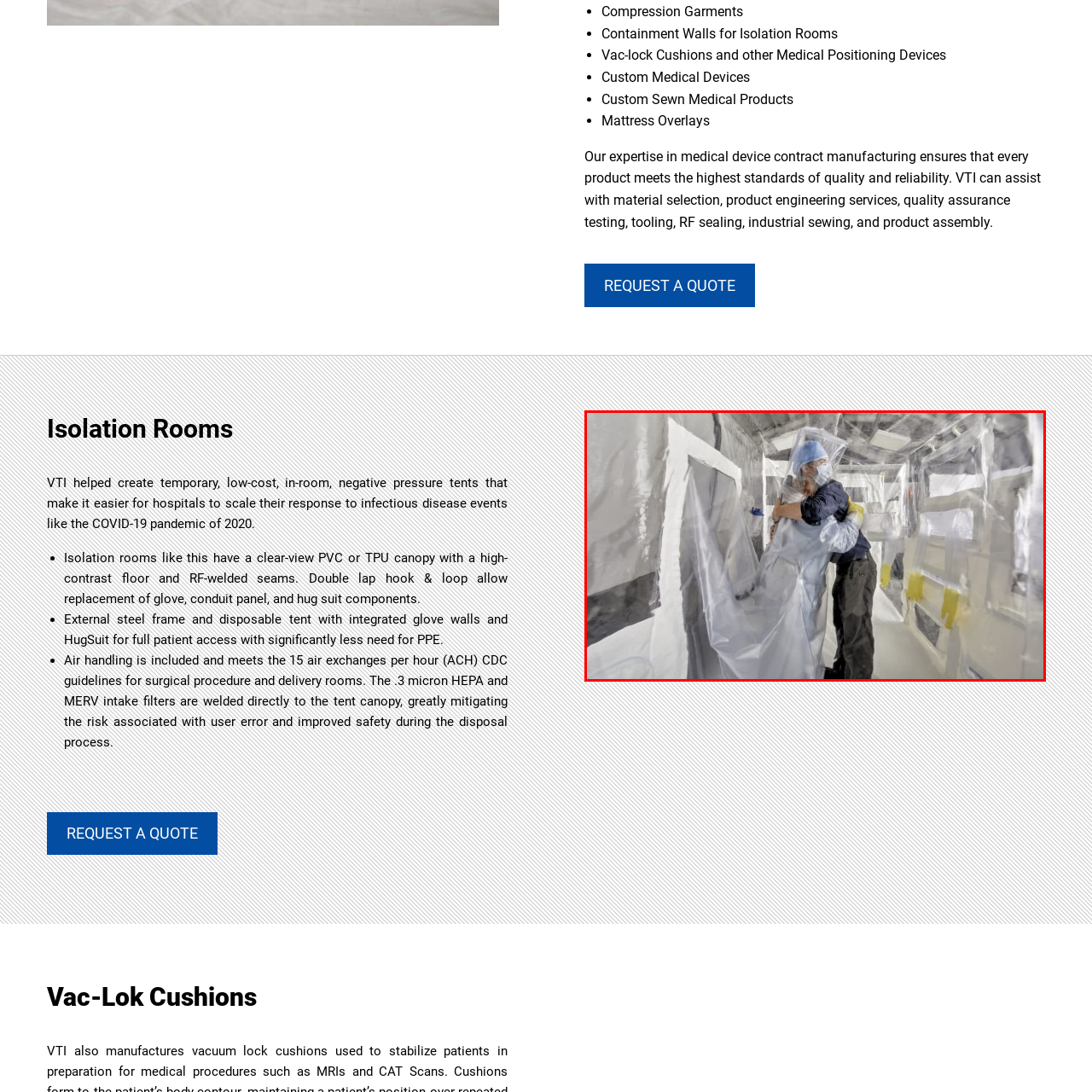Give a comprehensive caption for the image marked by the red rectangle.

The image depicts a healthcare setting focused on infection control, specifically within a temporary isolation room designed for patient care during infectious disease outbreaks, such as during the COVID-19 pandemic. It shows two individuals, likely healthcare workers, engaged in a supportive interaction while surrounded by a clear-view, low-cost PVC tent structure. This environment emphasizes protective measures, featuring RF-welded seams and integrated glove walls that allow for safe patient access with reduced dependency on personal protective equipment (PPE). The bright, sterile atmosphere underscores the vital importance of safety and functionality in medical settings, particularly in emergency response scenarios. This innovative isolation solution, developed by VTI, reflects advancements in medical technology aimed at ensuring high standards of patient care and safety during critical times.